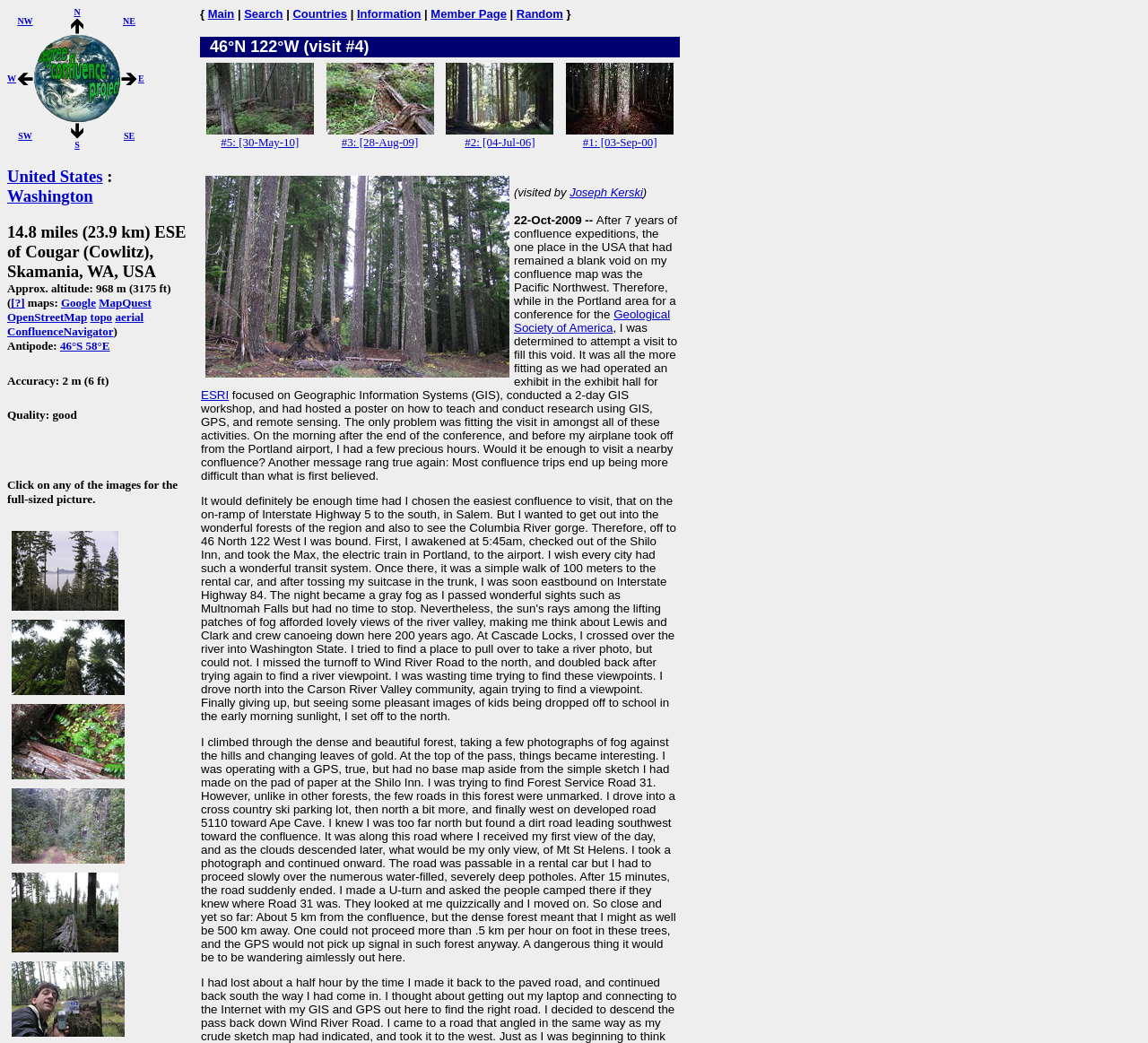Please identify the bounding box coordinates for the region that you need to click to follow this instruction: "View the map of the confluence location.".

[0.053, 0.284, 0.084, 0.297]